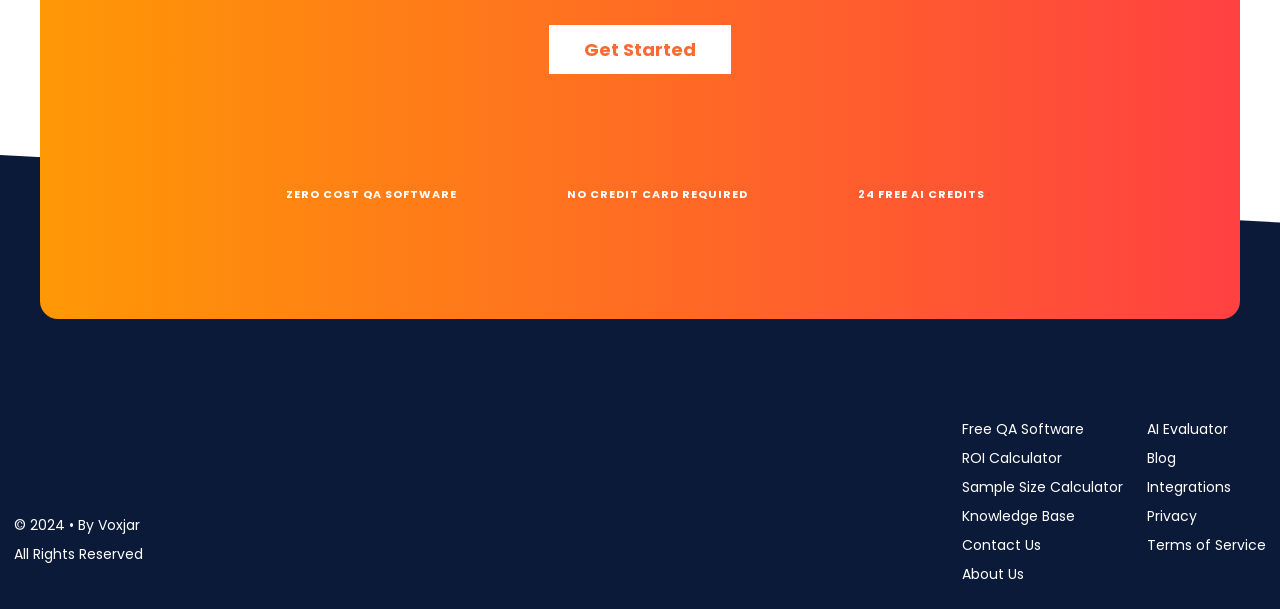How many links are there in the footer section?
Using the image, provide a detailed and thorough answer to the question.

The footer section is located at the bottom of the webpage, and it contains 9 links, namely 'Free QA Software', 'ROI Calculator', 'Sample Size Calculator', 'Knowledge Base', 'Contact Us', 'About Us', 'AI Evaluator', 'Blog', and 'Integrations'.